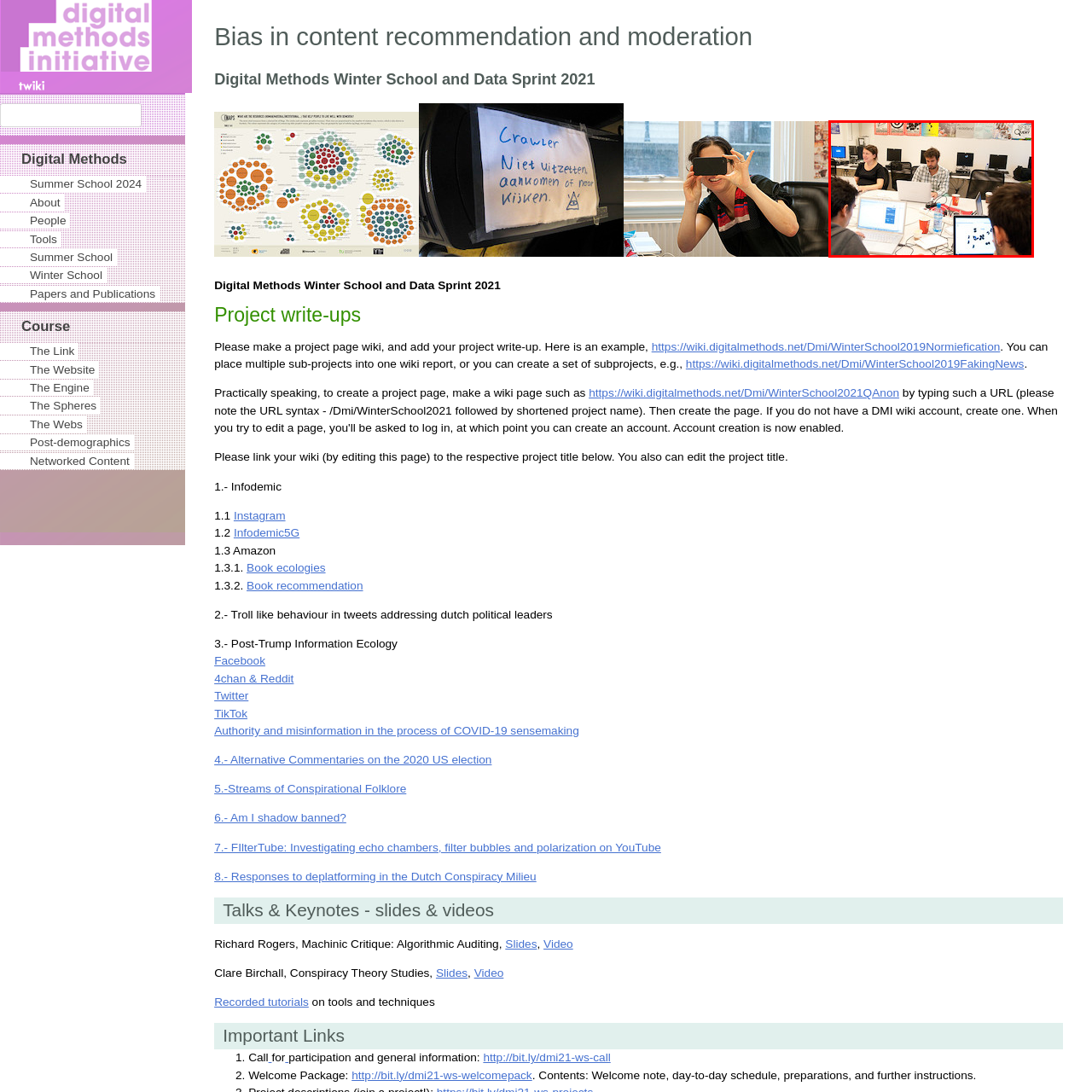View the part of the image surrounded by red, What is on the table? Respond with a concise word or phrase.

Laptops and beverages